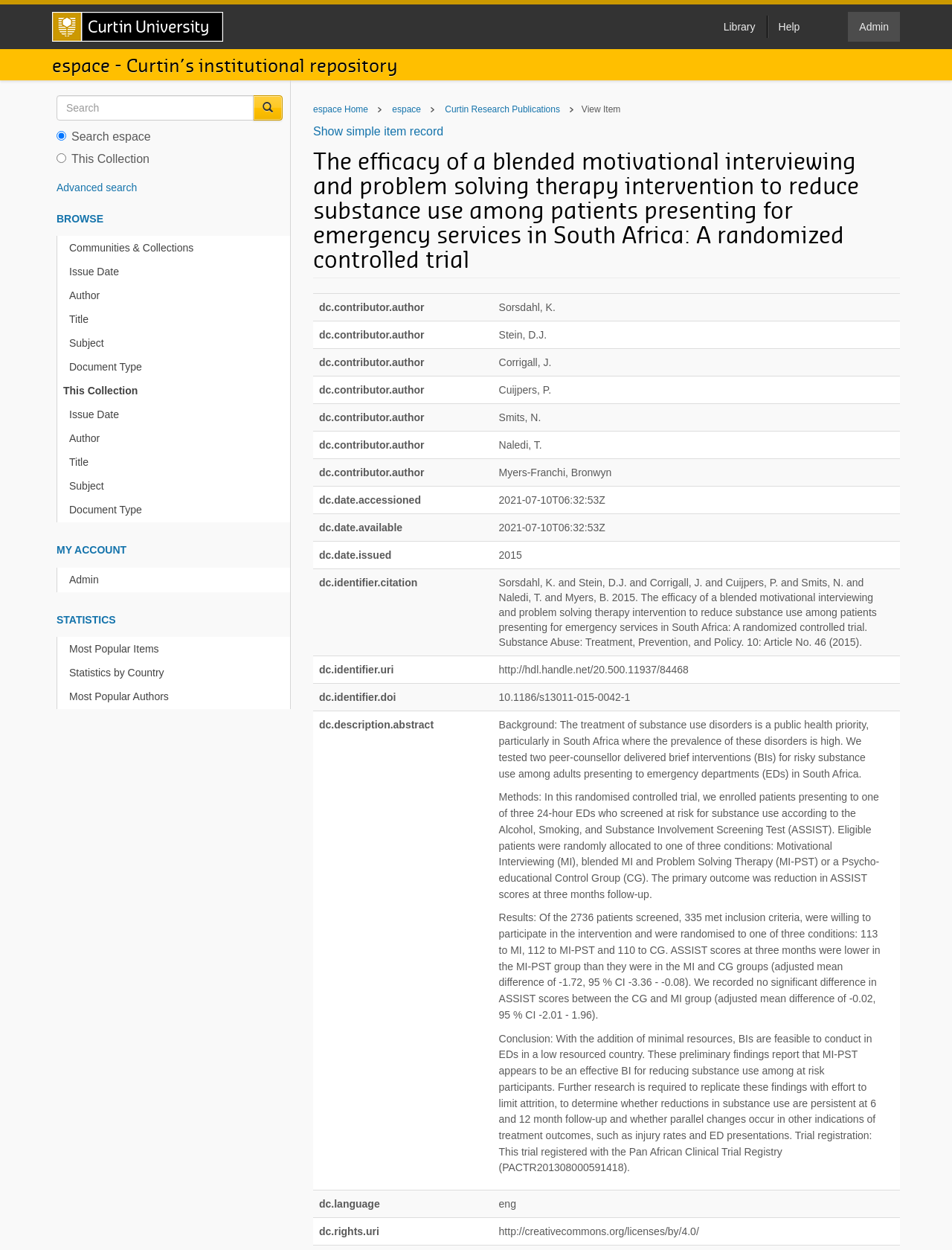Determine the bounding box coordinates for the clickable element to execute this instruction: "Click Curtin University Homepage". Provide the coordinates as four float numbers between 0 and 1, i.e., [left, top, right, bottom].

[0.043, 0.004, 0.246, 0.039]